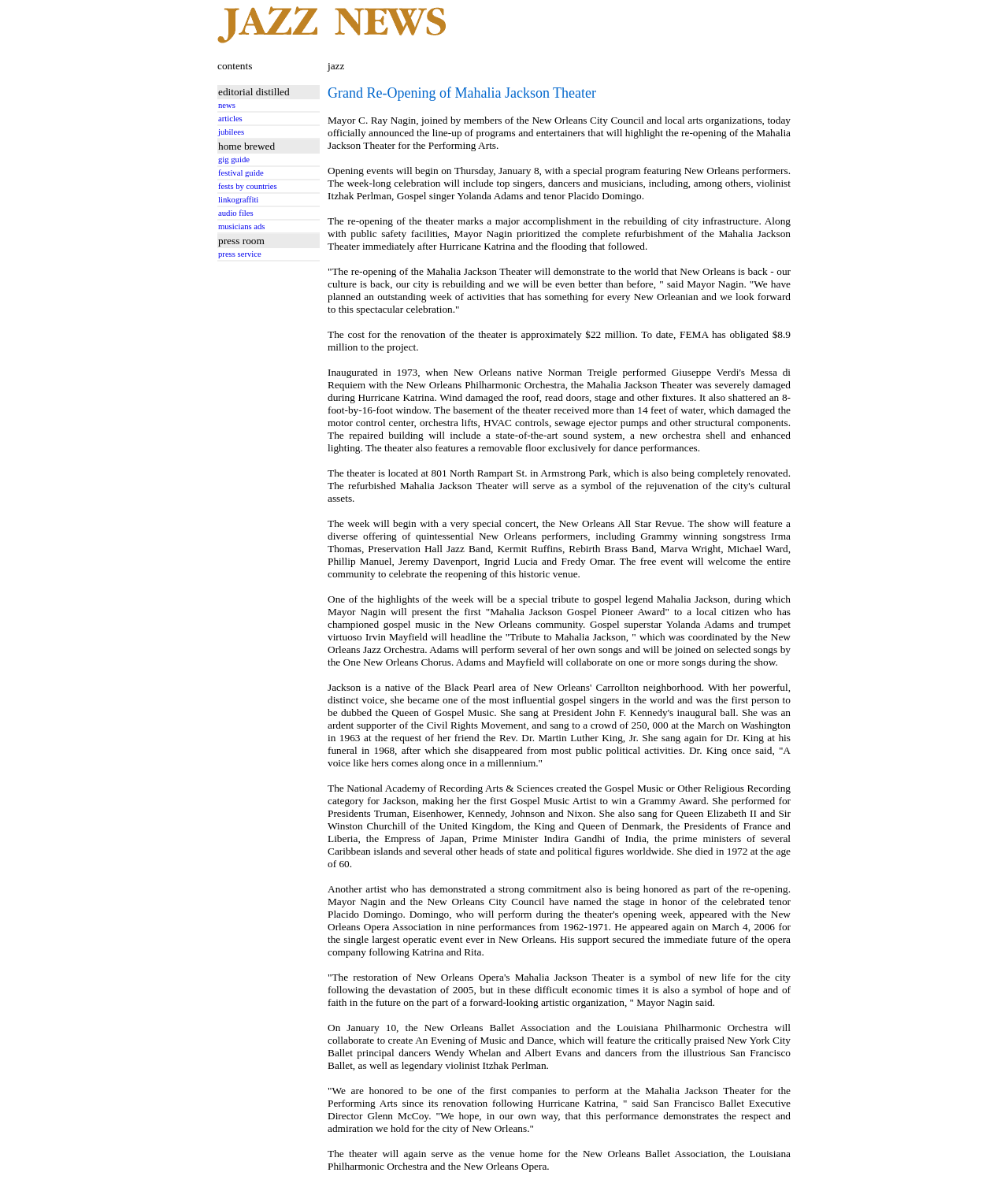What is the name of the theater being reopened?
Based on the image, respond with a single word or phrase.

Mahalia Jackson Theater